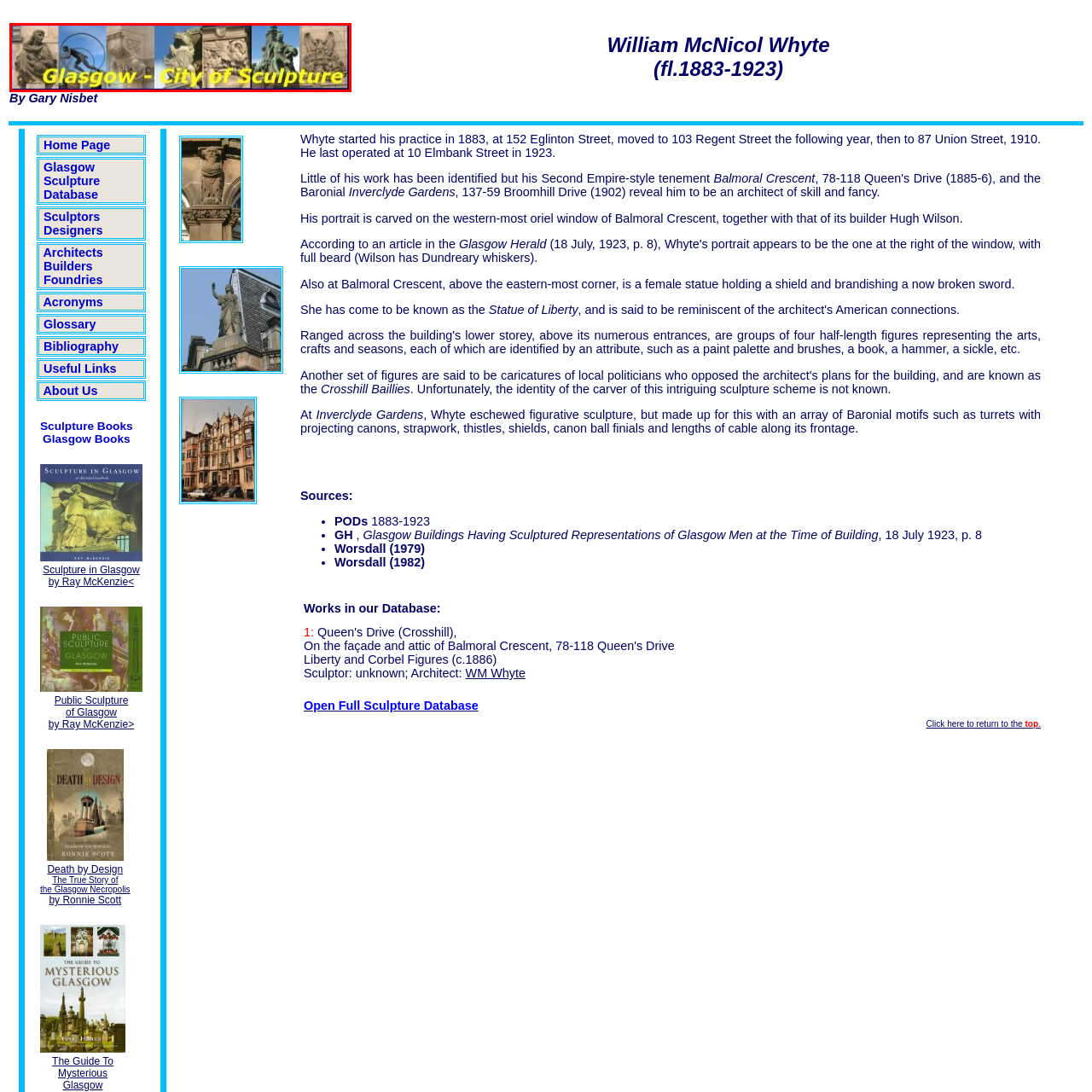Provide a thorough description of the image enclosed within the red border.

The image features a vibrant montage titled "Glasgow - City of Sculpture," showcasing a collection of impressive sculptures that represent the artistic heritage of Glasgow. The montage includes various sculptures, highlighting their intricate details and craftsmanship. This celebratory banner emphasizes Glasgow's rich history in the arts, particularly sculpture, and serves as an invitation to explore the city's diverse artistic landscape. The bold, yellow text stands out against a blue background, making it visually striking and inviting for viewers to delve into the cultural significance of these artworks in Glasgow.